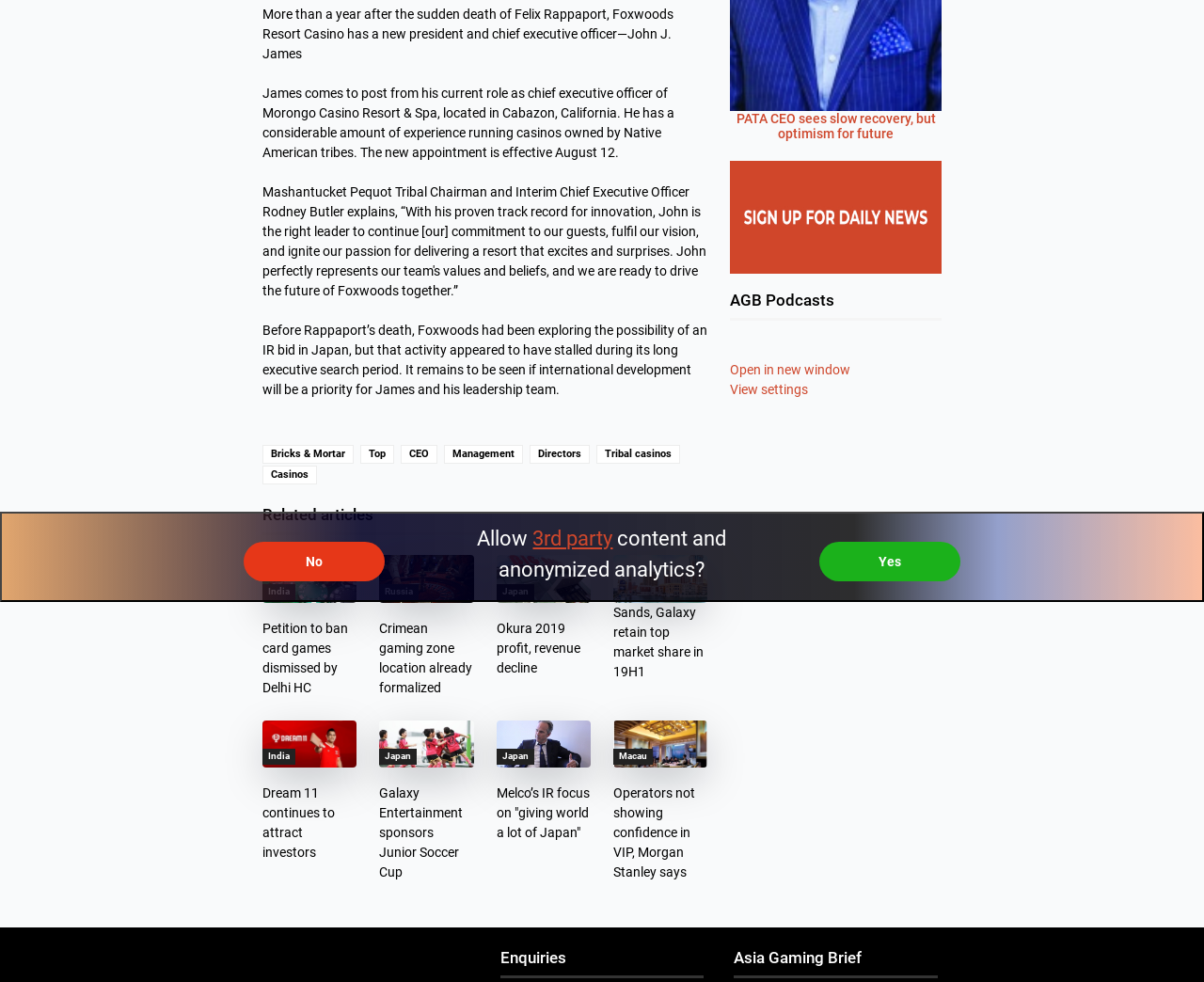Using the provided description: "Japan", find the bounding box coordinates of the corresponding UI element. The output should be four float numbers between 0 and 1, in the format [left, top, right, bottom].

[0.412, 0.595, 0.443, 0.611]